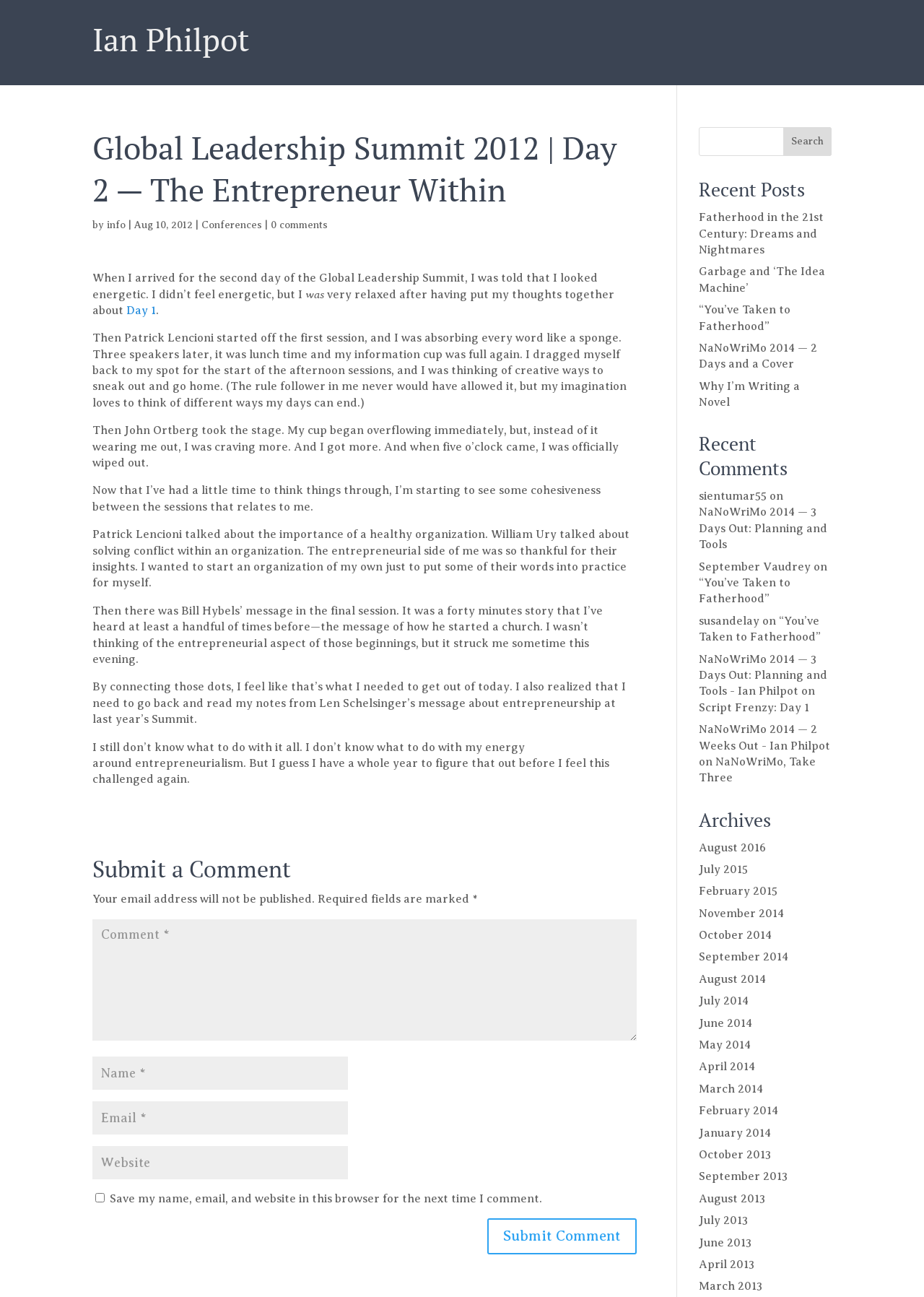Please identify the bounding box coordinates of the element I need to click to follow this instruction: "Visit 'Educational Resources'".

None